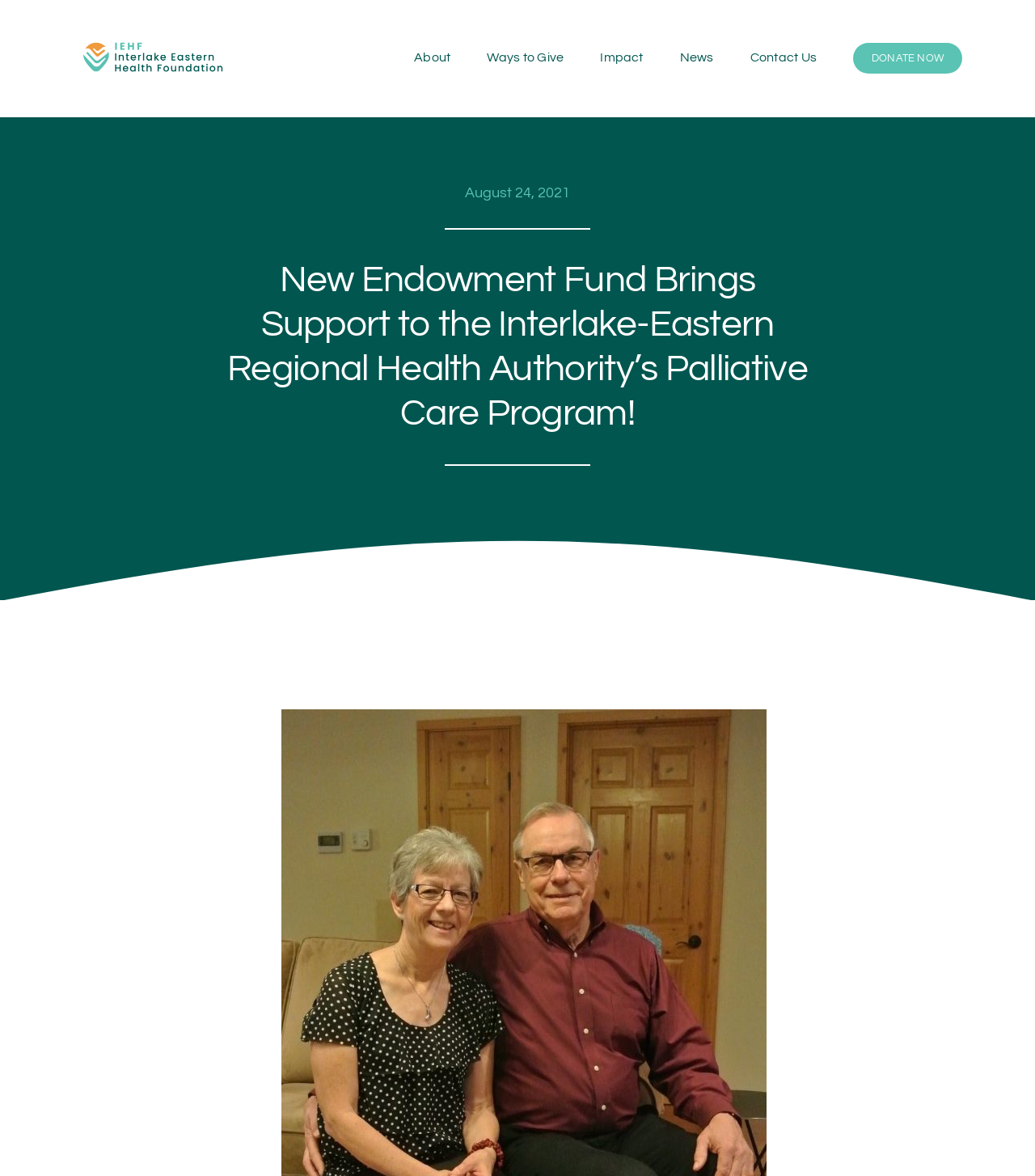How many menu items are in the main navigation?
Please answer using one word or phrase, based on the screenshot.

6